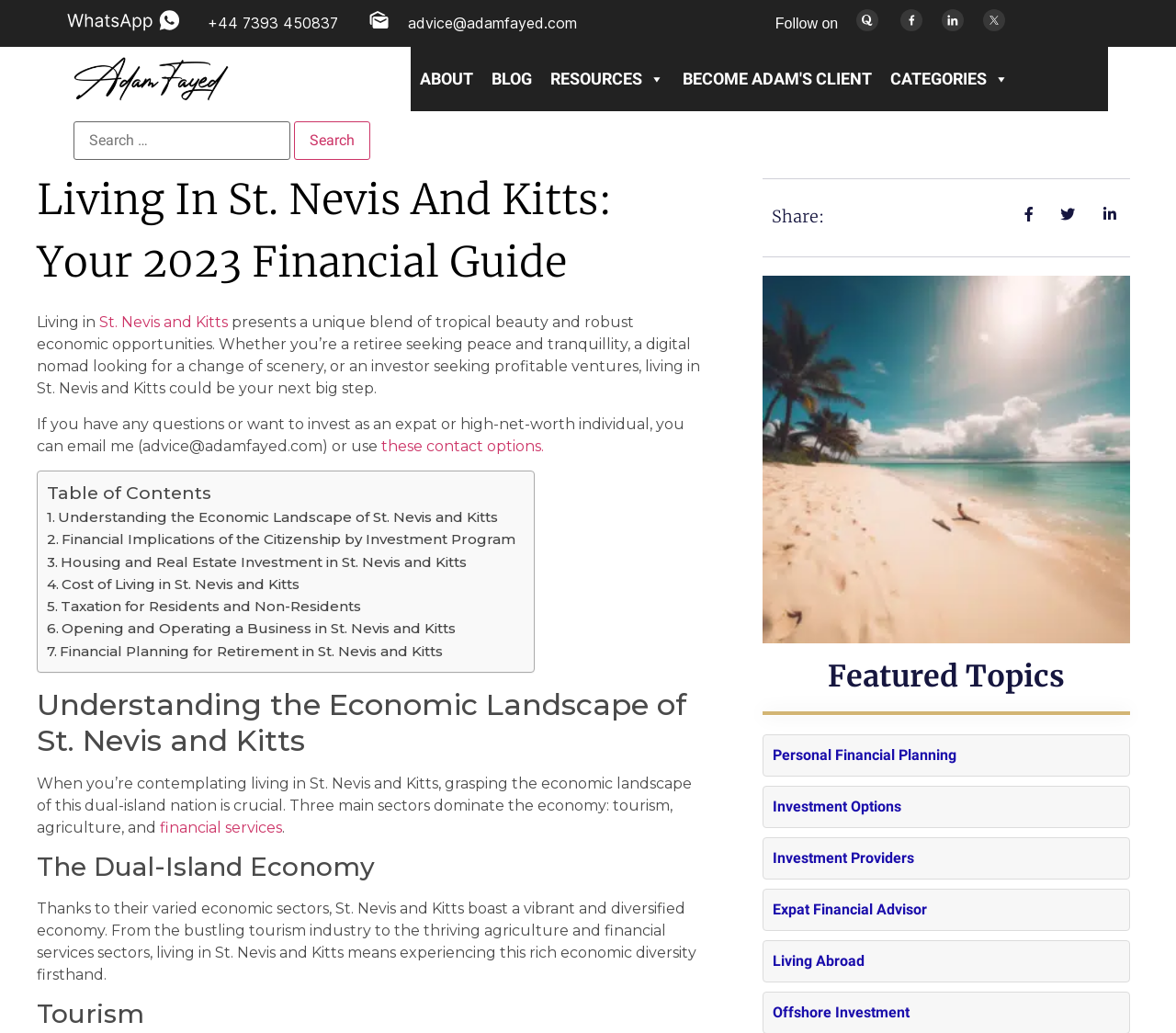How many links are in the 'Table of Contents' section?
Based on the screenshot, respond with a single word or phrase.

9